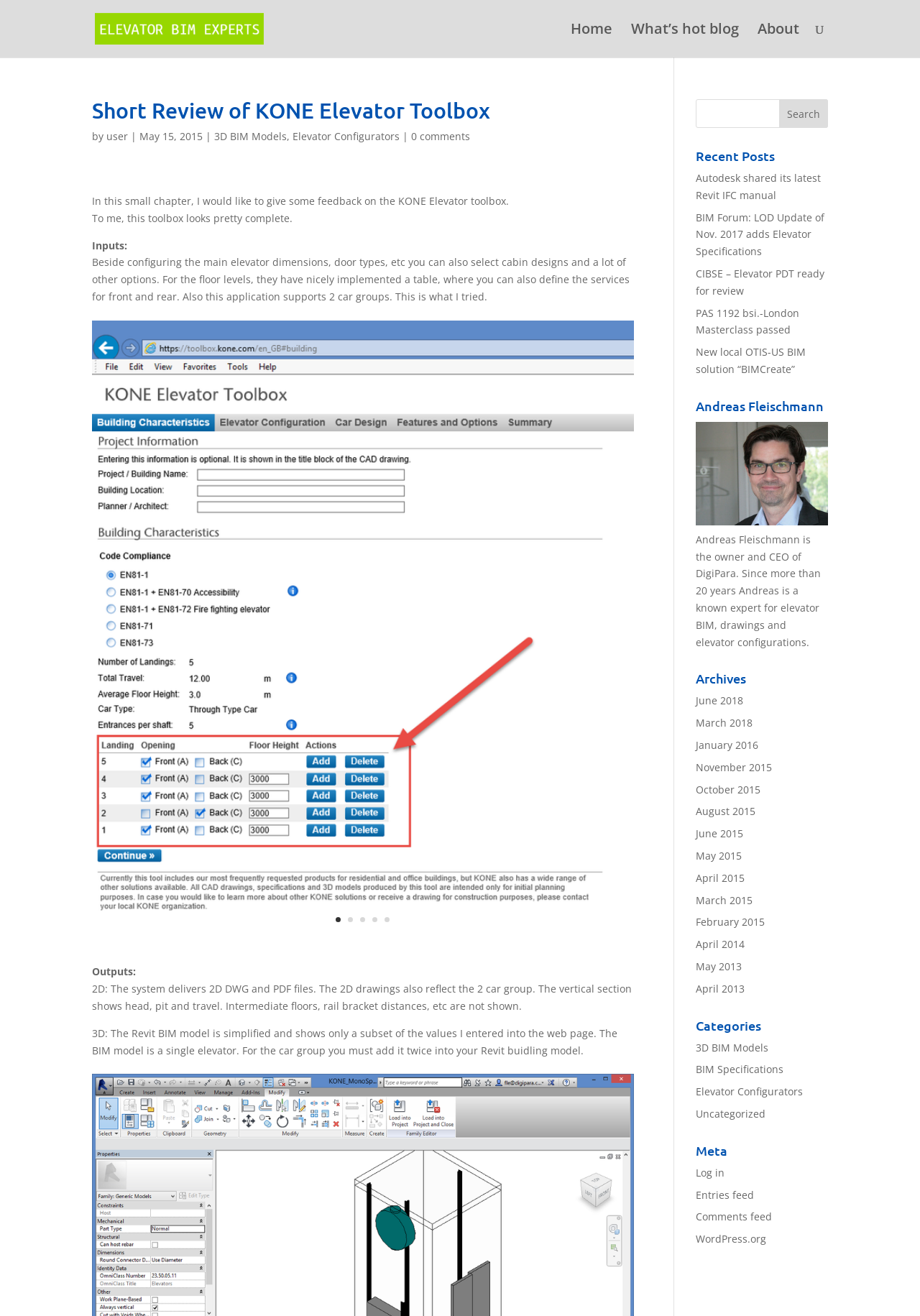How many categories are there?
Please provide a comprehensive answer to the question based on the webpage screenshot.

The categories can be found by looking at the heading 'Categories'. Below this heading, there are four links to different categories, which are '3D BIM Models', 'BIM Specifications', 'Elevator Configurators', and 'Uncategorized'.